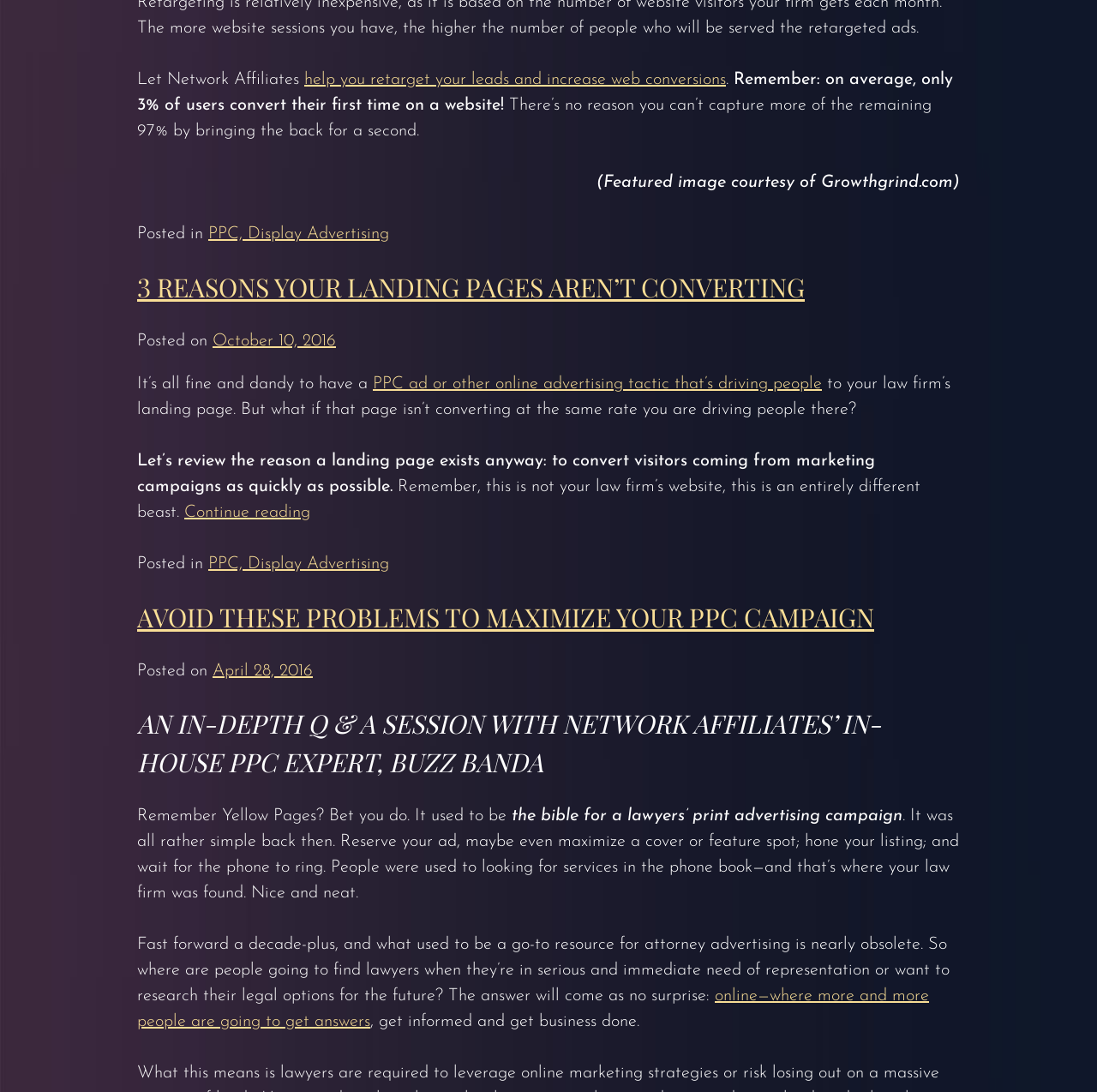Identify the bounding box coordinates necessary to click and complete the given instruction: "View 'AVOID THESE PROBLEMS TO MAXIMIZE YOUR PPC CAMPAIGN'".

[0.125, 0.549, 0.797, 0.581]